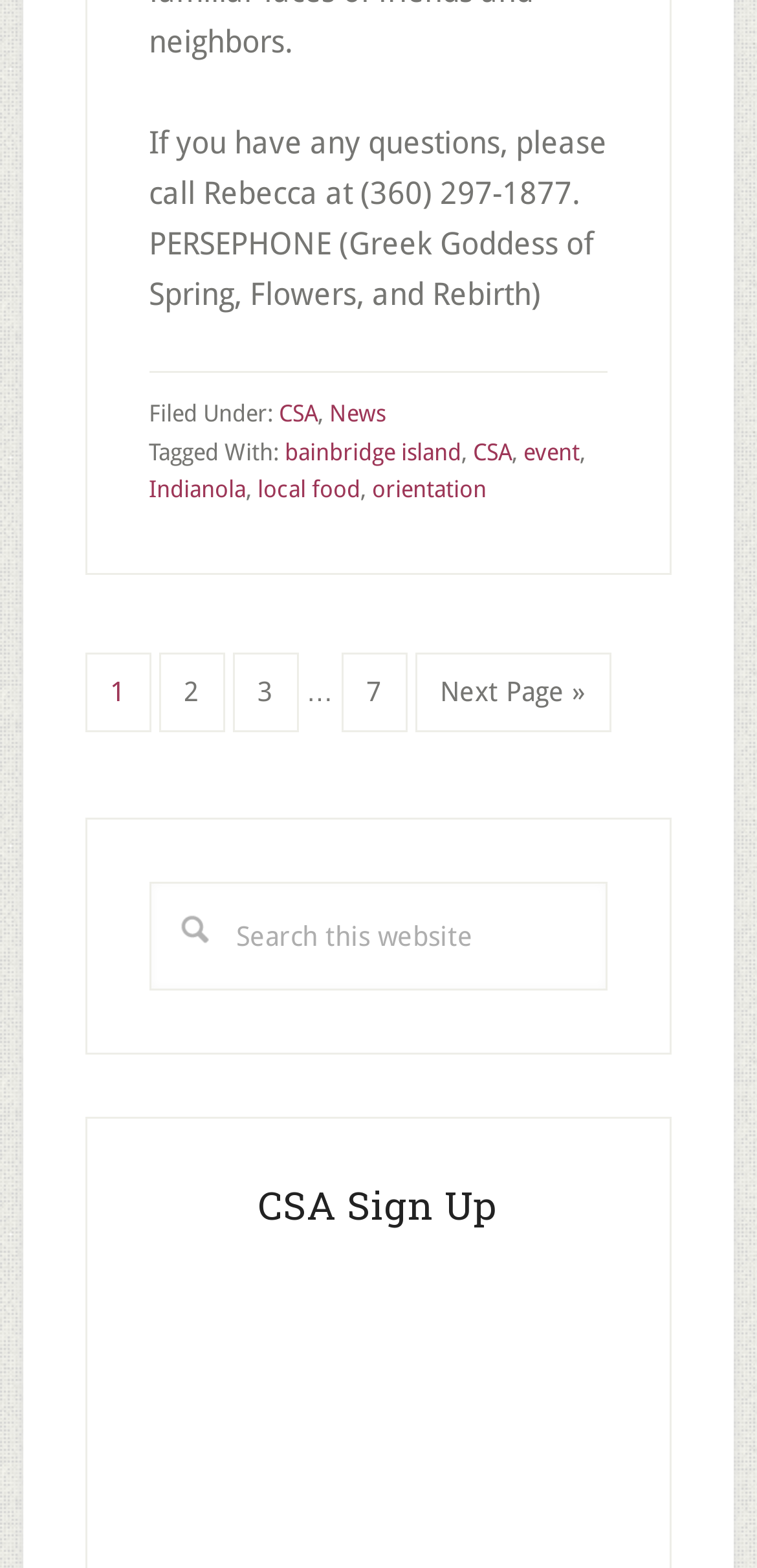Provide the bounding box coordinates of the UI element this sentence describes: "orientation".

[0.492, 0.304, 0.643, 0.321]